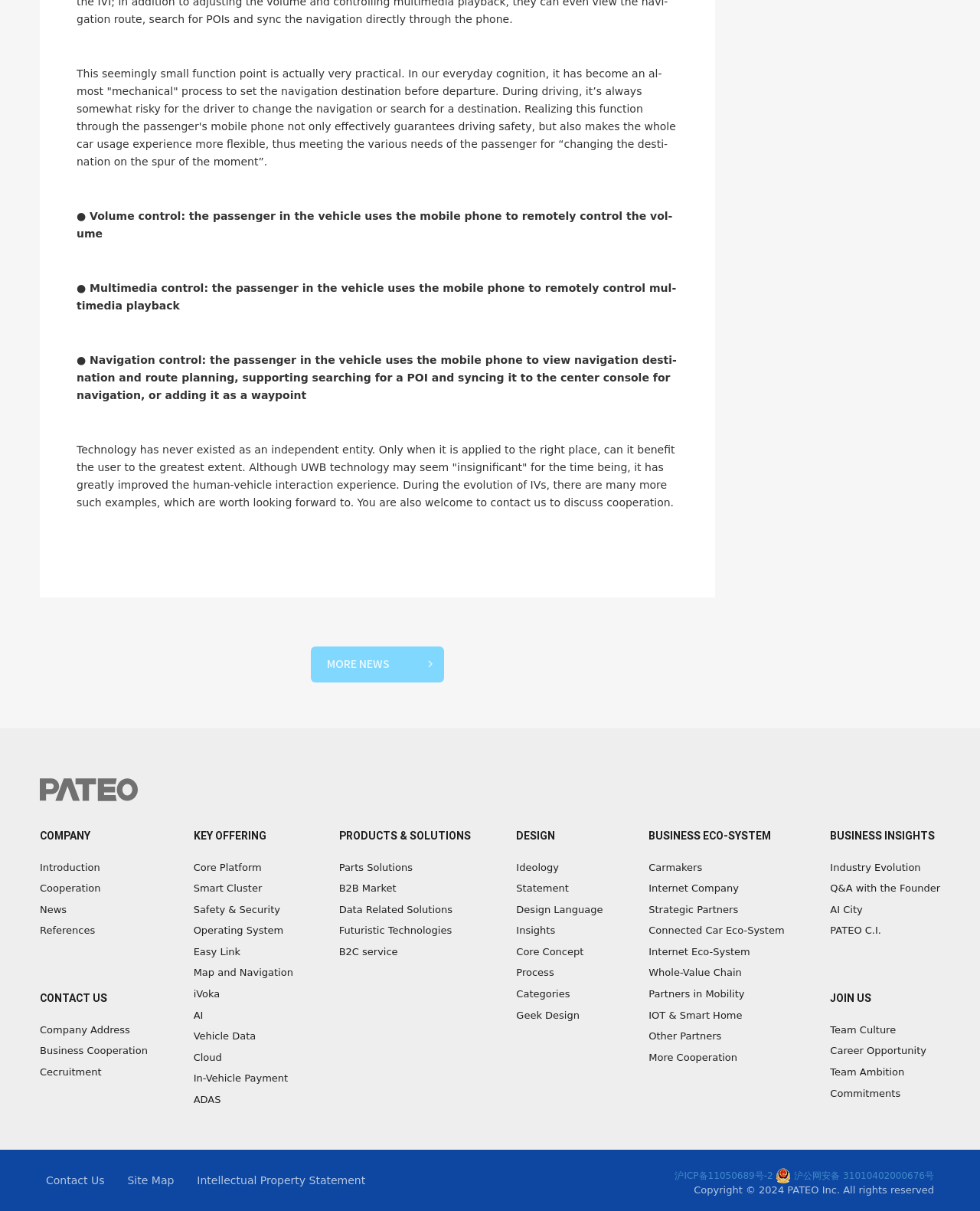Find the bounding box coordinates of the element you need to click on to perform this action: 'Contact US'. The coordinates should be represented by four float values between 0 and 1, in the format [left, top, right, bottom].

[0.041, 0.817, 0.109, 0.831]